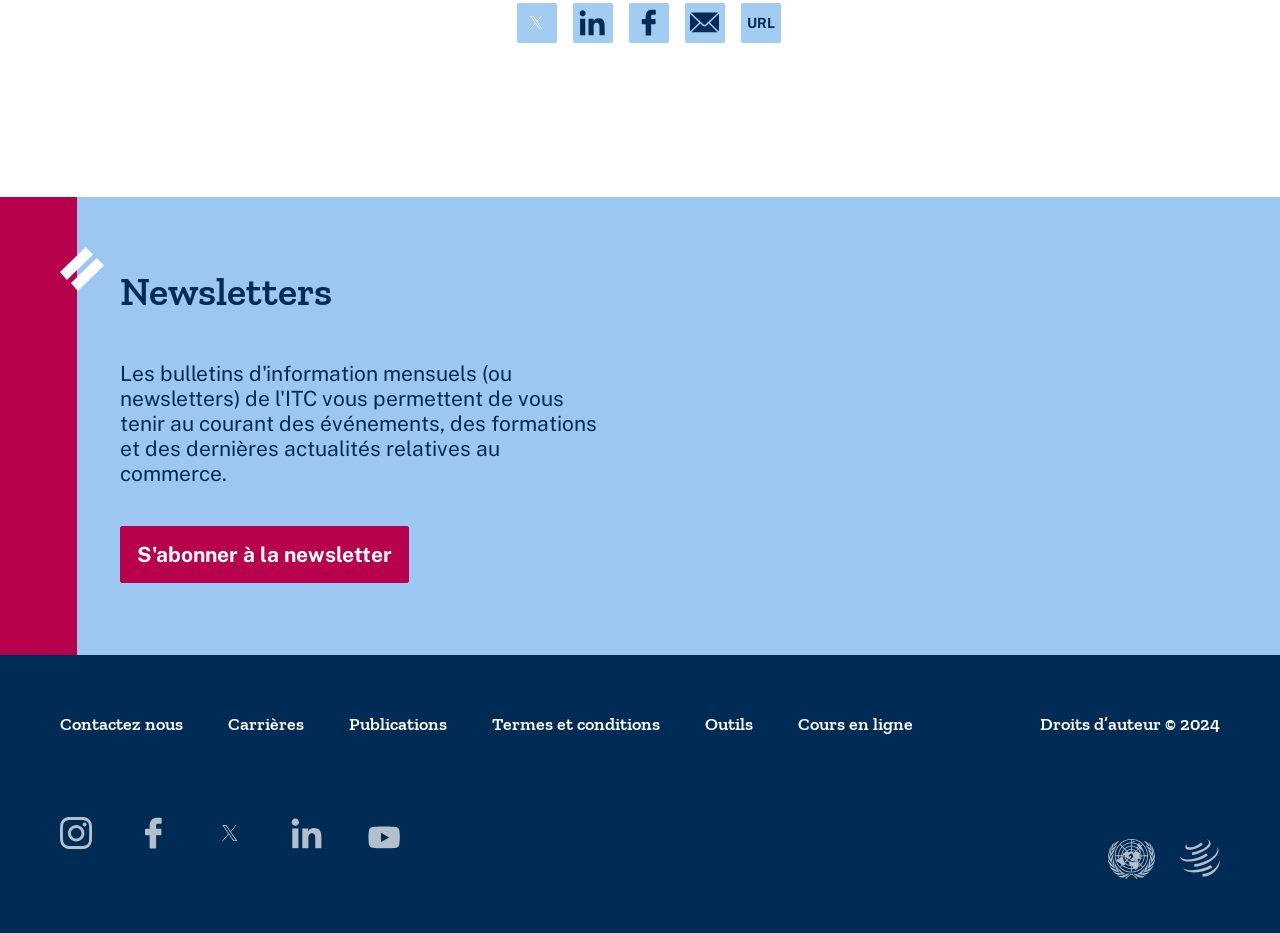What is the main section above the footer?
Provide an in-depth and detailed answer to the question.

The main section above the footer contains a heading 'Newsletters' and a link to subscribe to a newsletter, suggesting that this section is dedicated to newsletters.